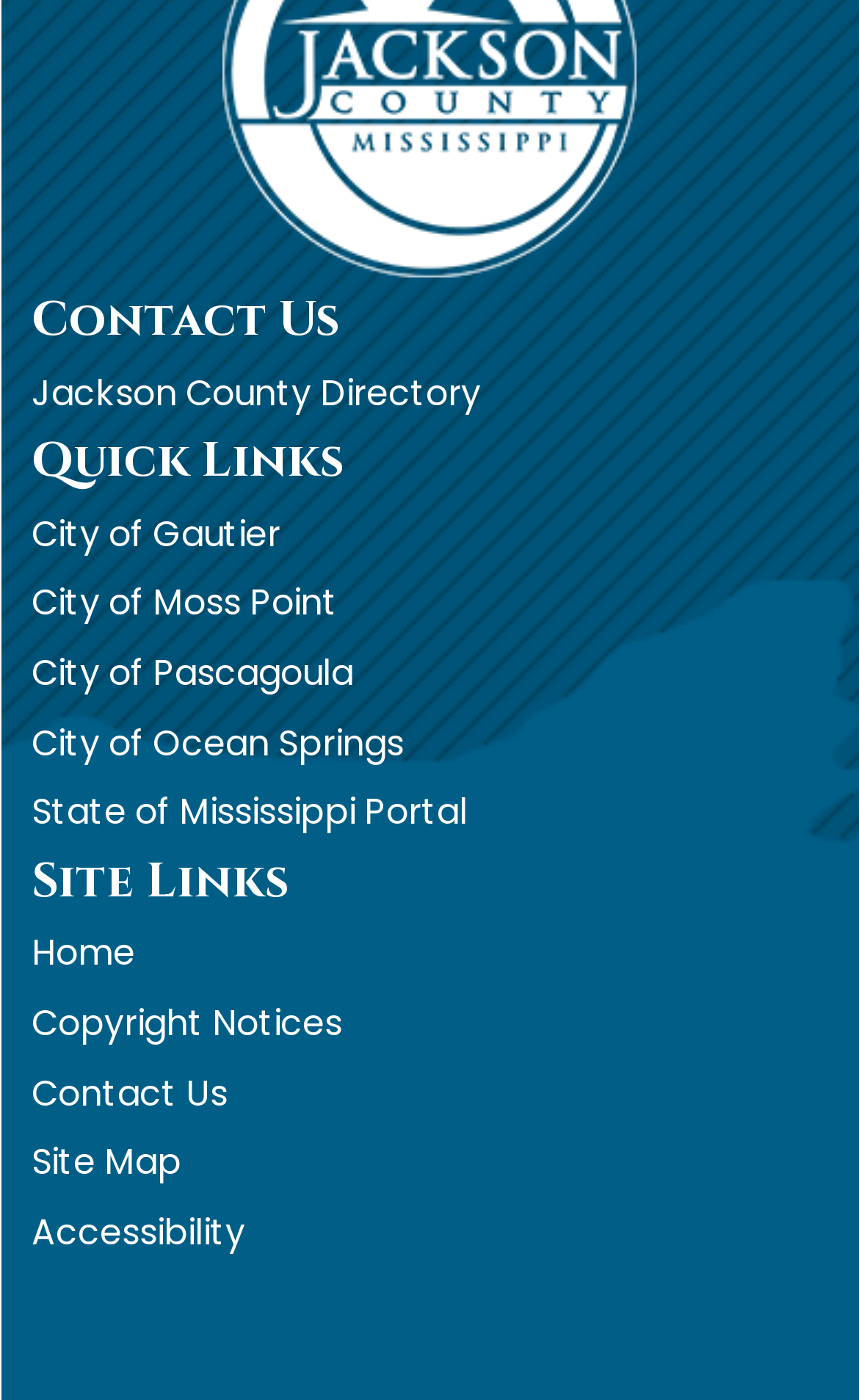Determine the bounding box coordinates of the section to be clicked to follow the instruction: "view Site Links". The coordinates should be given as four float numbers between 0 and 1, formatted as [left, top, right, bottom].

[0.037, 0.607, 0.337, 0.653]